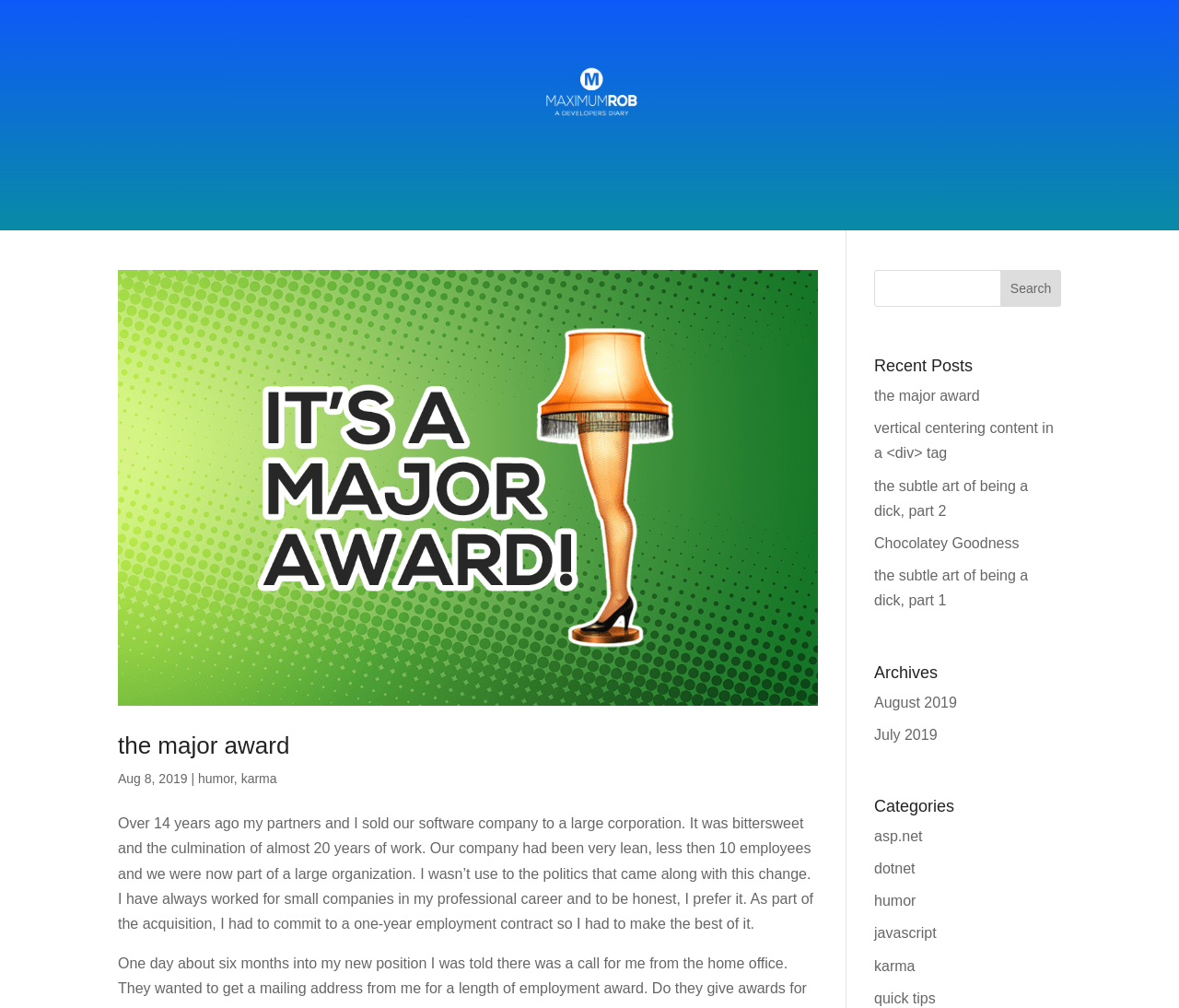Answer with a single word or phrase: 
What is the category of the post 'the major award'?

humor